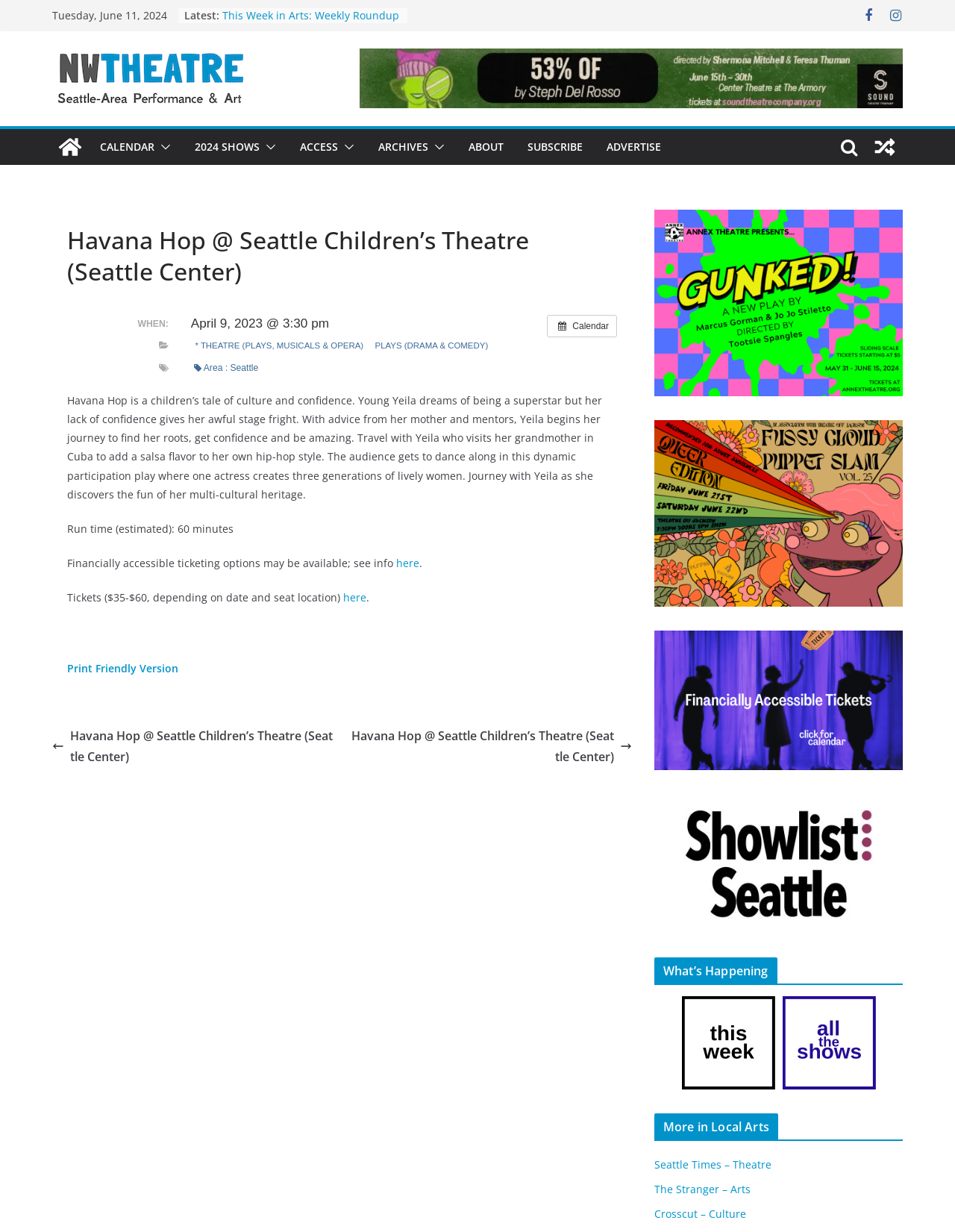What is the name of the theatre where the play is being held?
Provide a detailed answer to the question, using the image to inform your response.

I found the answer by looking at the title of the webpage, which mentions the name of the theatre as Seattle Children’s Theatre.